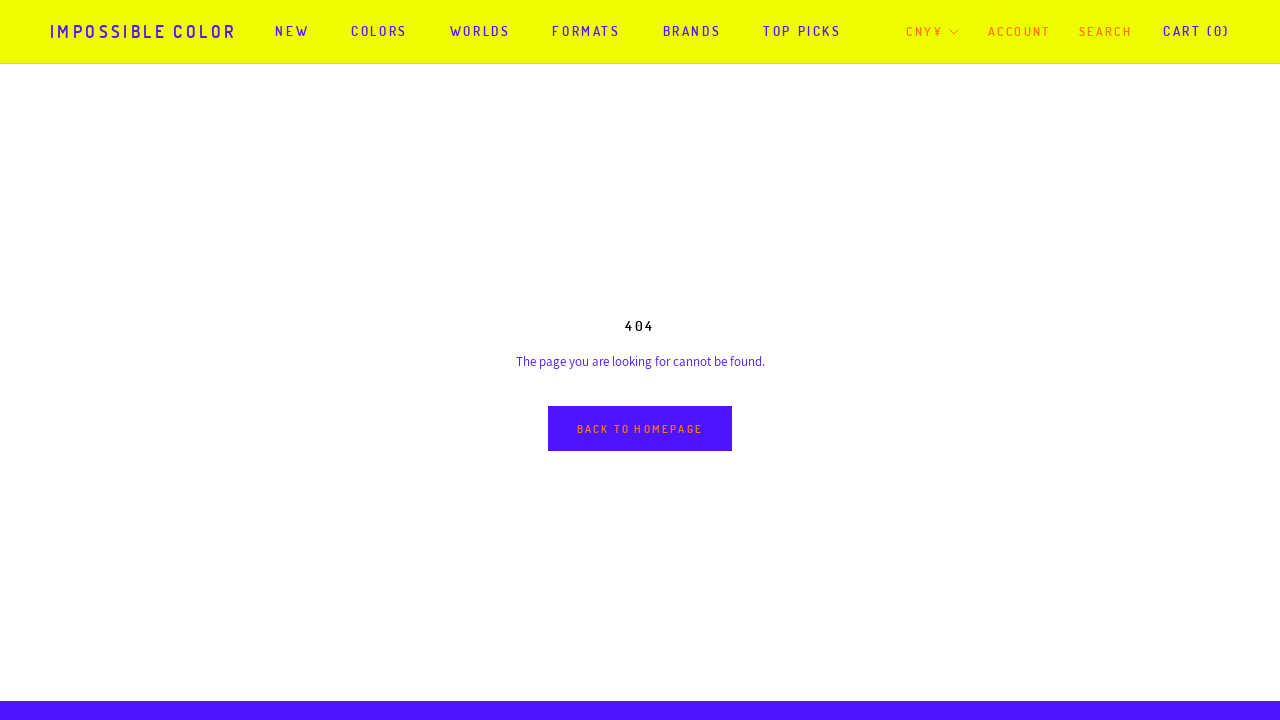Present a detailed account of what is displayed on the webpage.

The webpage is a 404 error page with the title "404 Not Found – Impossible Color". At the top, there is a main navigation menu with six links: "NEW NEW", "COLORS", "WORLDS", "FORMATS", "BRANDS", and "TOP PICKS", aligned horizontally and evenly spaced. 

Below the navigation menu, there is a prominent link "IMPOSSIBLE COLOR" on the left side. On the right side, there are three links: "ACCOUNT", "SEARCH", and "Open cart", with the cart link having a label "CART (0)" next to it, indicating an empty cart.

In the main content area, there is a large heading "404" at the top, followed by a paragraph of text stating "The page you are looking for cannot be found." Below this text, there is a link "BACK TO HOMEPAGE" that allows users to return to the homepage.